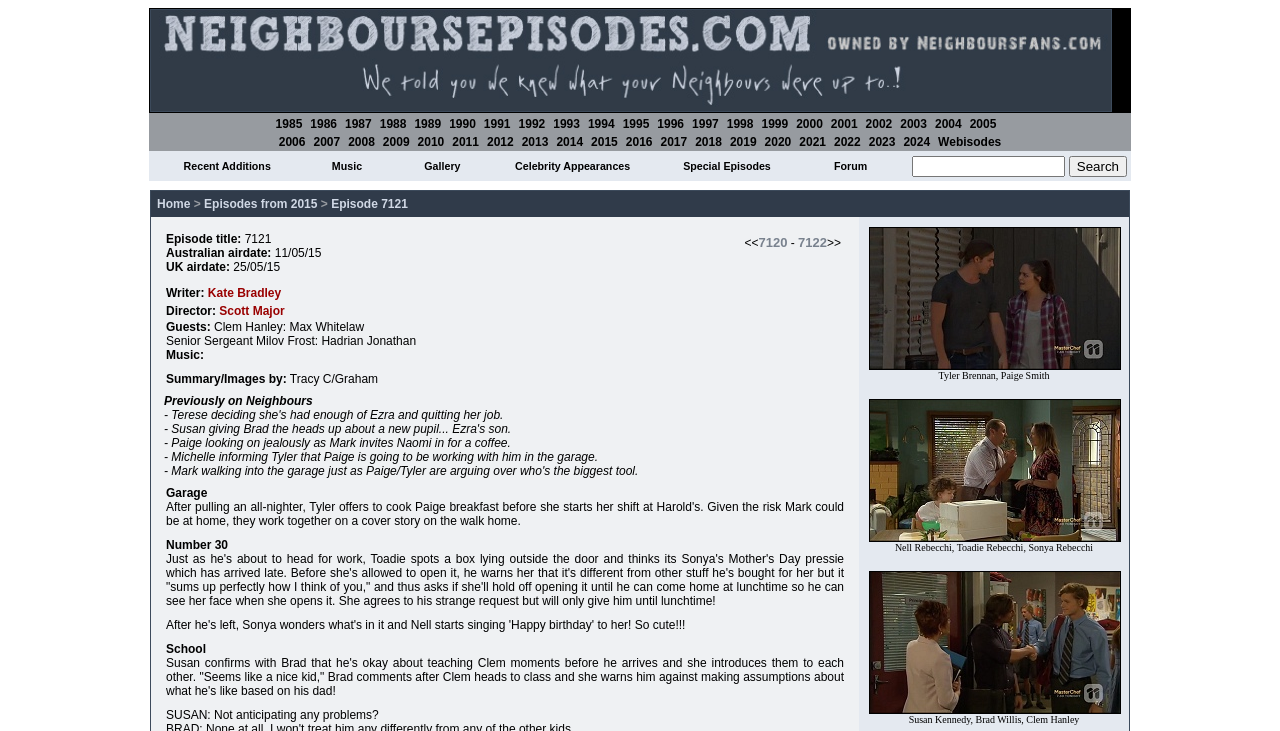Provide a comprehensive caption for the webpage.

The webpage is dedicated to Neighbours, a TV show, and provides a comprehensive collection of episode summaries, screencaps, and a search function. 

At the top of the page, there is a link to the current episode, "Neighbours Episode 7121 from 2015". 

Below this, there is a row of links to different years, ranging from 1985 to 2024, as well as "Webisodes". These links are arranged in a horizontal line, with each year separated by a small gap.

Underneath the year links, there is a row of links to different categories, including "Recent Additions", "Music", "Gallery", "Celebrity Appearances", "Special Episodes", "Forum", and "Search". These links are also arranged horizontally, with each category separated by a small gap. The "Search" category includes a text box and a "Search" button.

Overall, the webpage is organized in a clear and concise manner, with different sections and categories easily accessible through links.